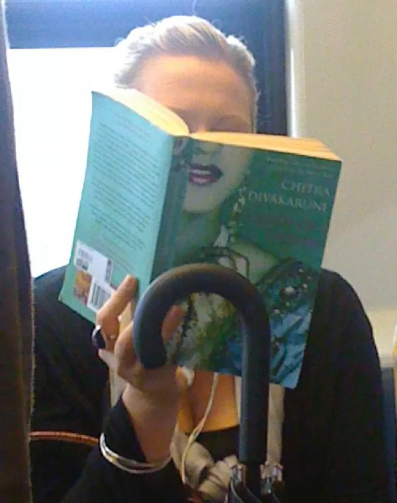Create a detailed narrative that captures the essence of the image.

In this candid photograph, a person is seen engrossed in reading a book titled "Queen of Dreams" by Chitra Banerjee Divakaruni. The individual is seated on public transport, with their face partially obscured by the book. The cover features an image of a woman adorned with colorful jewelry, indicative of the book's cultural themes. A dark umbrella handle prominently frames the foreground, suggesting the scene is likely taken on a train or bus where personal space is limited. The soft light filtering through the window adds a warm ambiance, enhancing the intimate atmosphere of the moment captured. This image beautifully illustrates the joy of reading amid the hustle of everyday life.